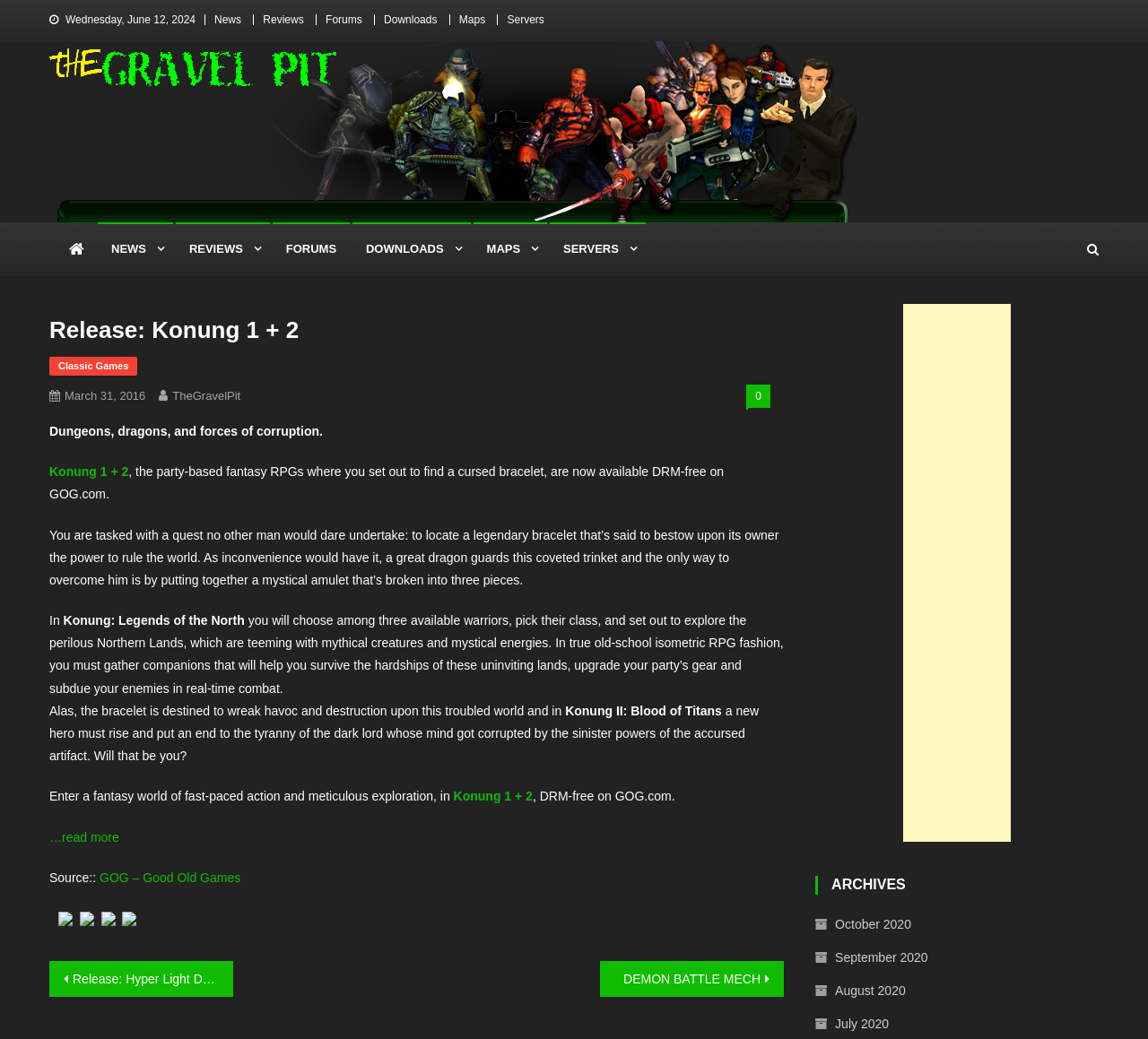What is the name of the fantasy RPGs?
Give a one-word or short phrase answer based on the image.

Konung 1 + 2